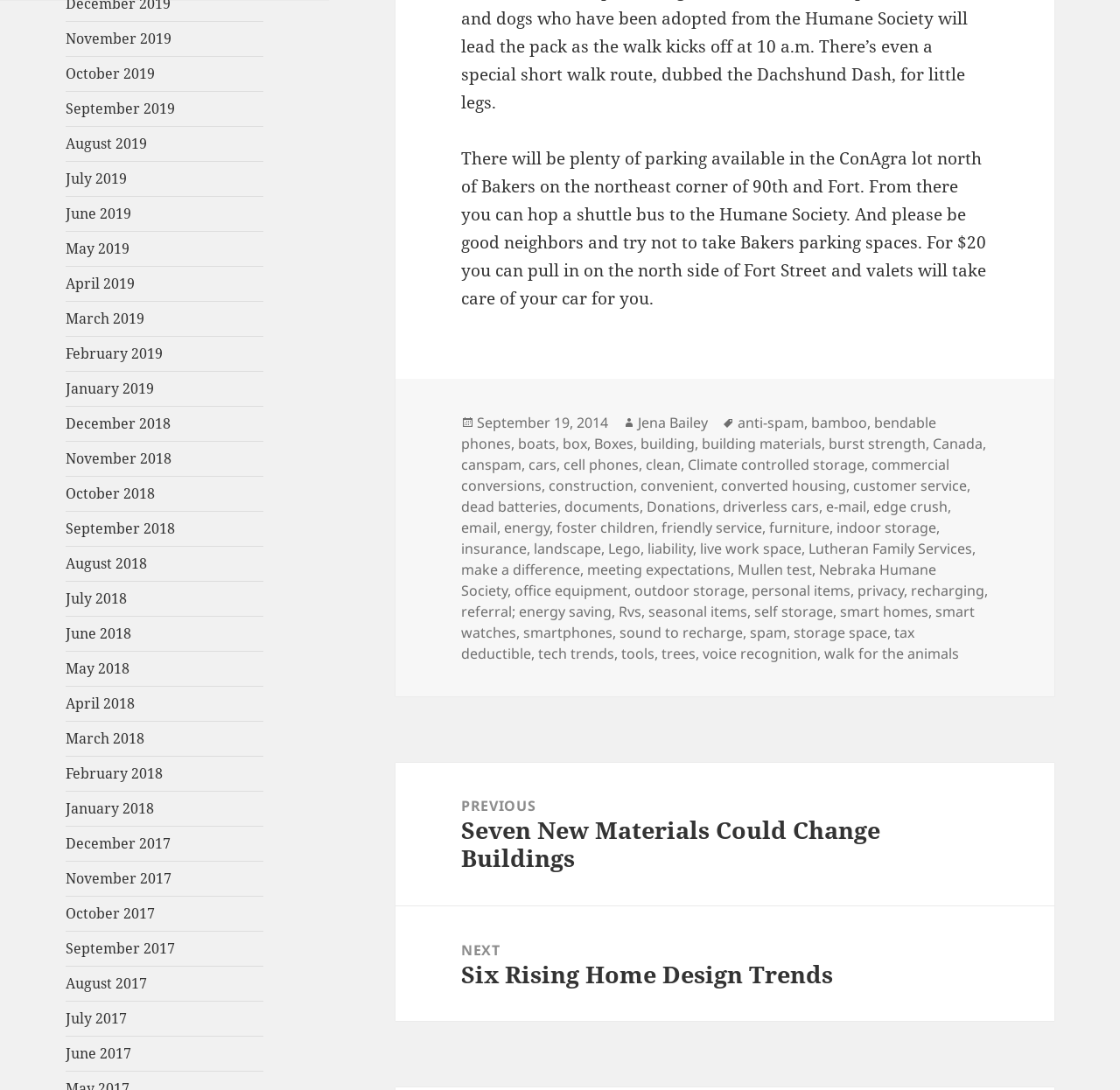Extract the bounding box coordinates for the HTML element that matches this description: "tools". The coordinates should be four float numbers between 0 and 1, i.e., [left, top, right, bottom].

[0.555, 0.591, 0.584, 0.609]